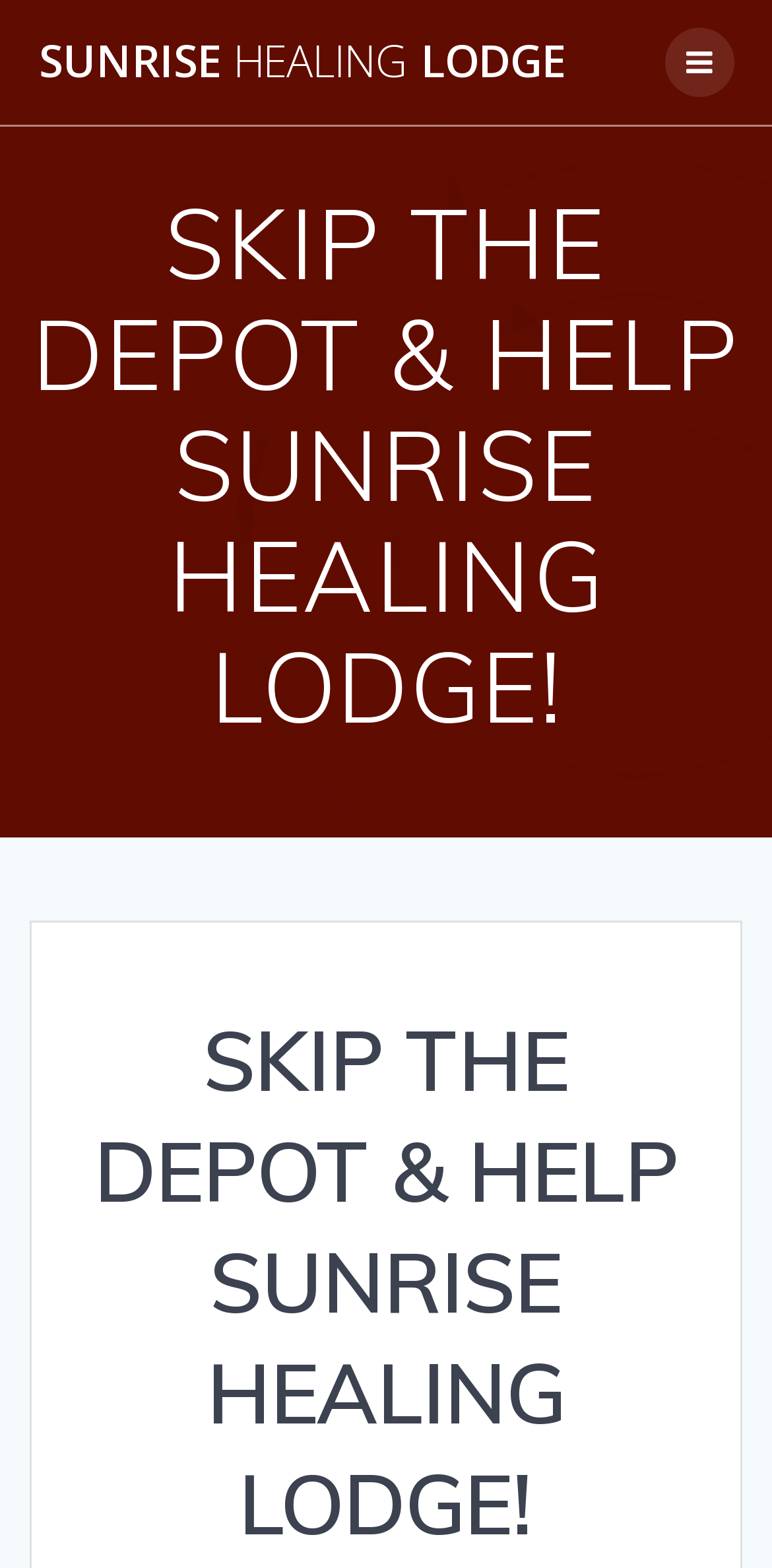Please provide the bounding box coordinate of the region that matches the element description: parent_node: Emerge aria-label="Open navigation menu". Coordinates should be in the format (top-left x, top-left y, bottom-right x, bottom-right y) and all values should be between 0 and 1.

None